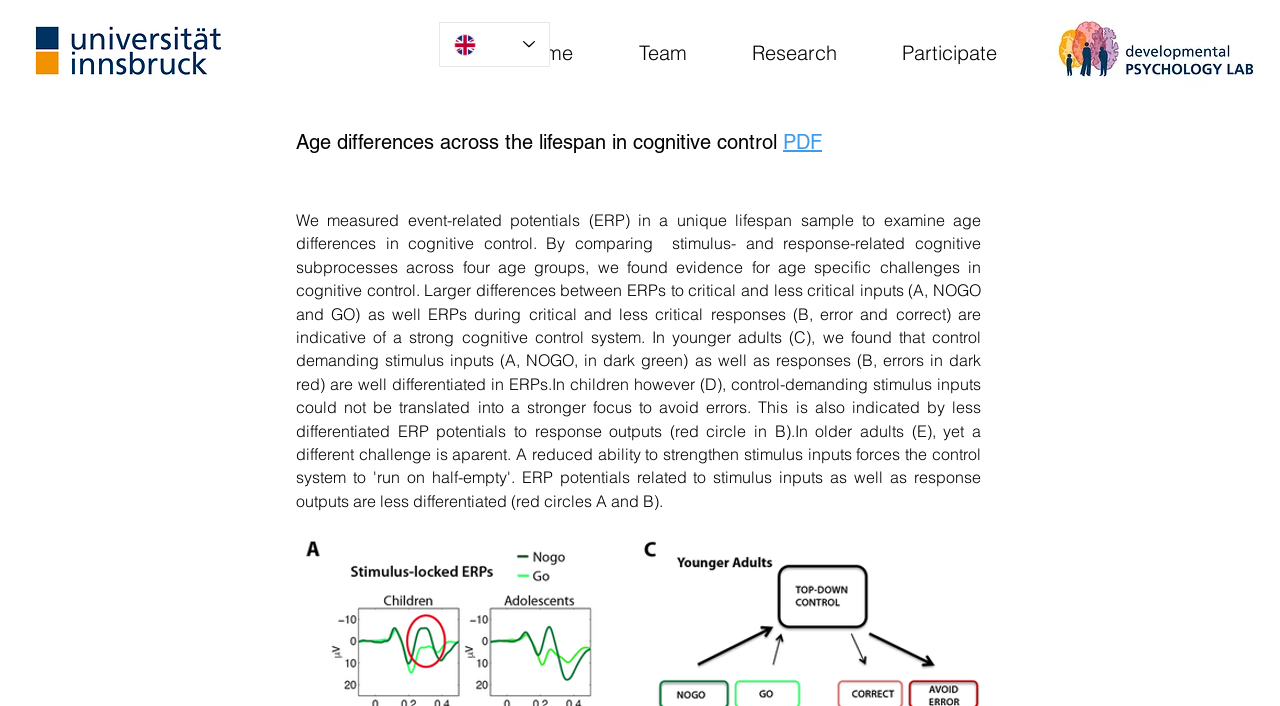Summarize the webpage with intricate details.

The webpage is about Cognitive Control, with a focus on age differences across the lifespan. At the top left, there is a logo of the University of Innsbruck. Next to it, on the top right, is a language selector combobox with English selected. Below the language selector, there is a navigation menu with four links: Home, Team, Research, and Participate.

On the right side of the page, there is another logo, which appears to be a research institution's logo. Below the logos, the main content of the page begins. The title of the research is "Age differences across the lifespan in cognitive control", with a link to a PDF version on the right side of the title. 

The research summary is divided into three paragraphs. The first paragraph explains the methodology of the research, which involved measuring event-related potentials (ERP) in a unique lifespan sample to examine age differences in cognitive control. The second paragraph describes the findings in younger adults, where control-demanding stimulus inputs and responses are well differentiated in ERPs. The third paragraph discusses the findings in children, where control-demanding stimulus inputs could not be translated into a stronger focus to avoid errors.

Overall, the webpage presents a research summary on age differences in cognitive control, with a clear structure and concise language.